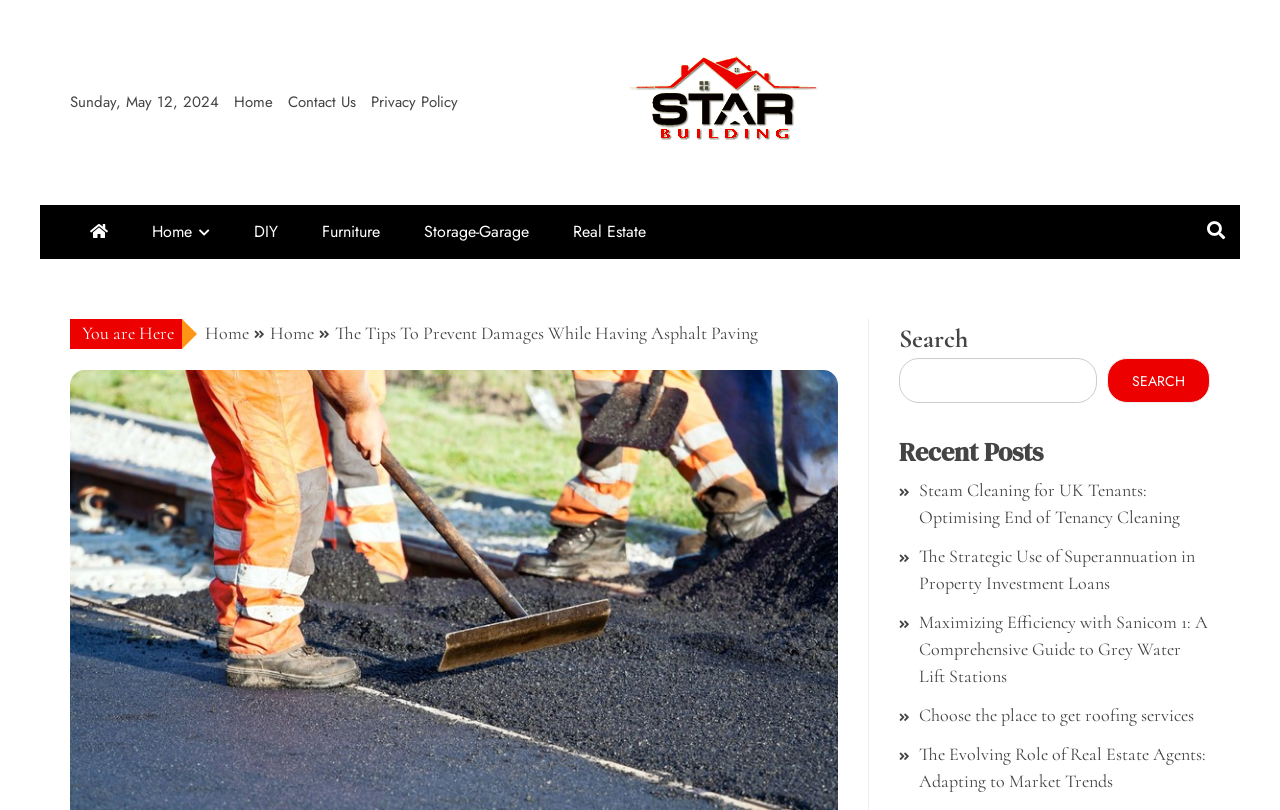Using the format (top-left x, top-left y, bottom-right x, bottom-right y), and given the element description, identify the bounding box coordinates within the screenshot: Star Building

[0.423, 0.178, 0.693, 0.275]